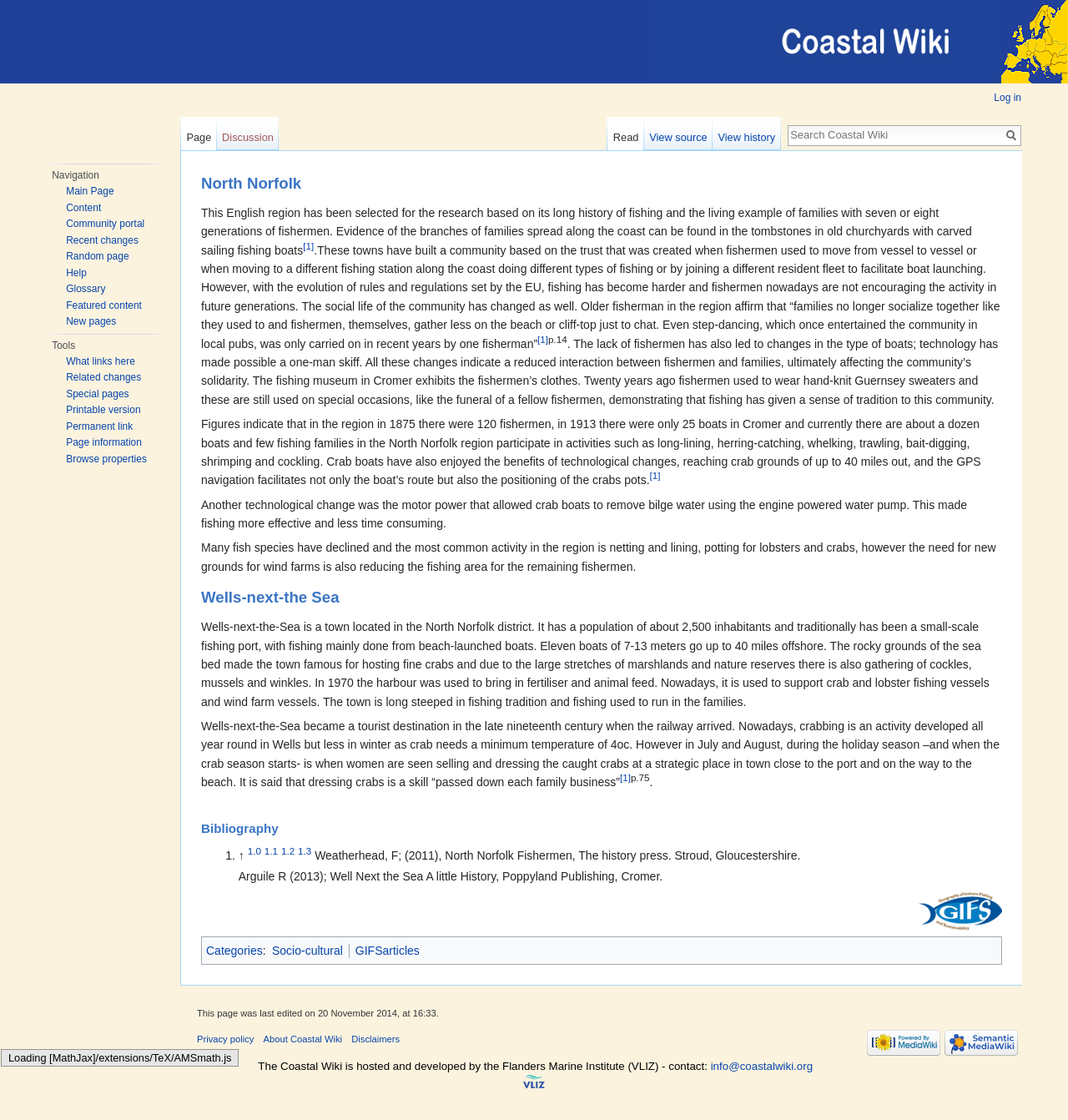What is the population of Wells-next-the-Sea?
Using the information presented in the image, please offer a detailed response to the question.

According to the webpage, Wells-next-the-Sea is a town located in the North Norfolk district, and it has a population of about 2,500 inhabitants.